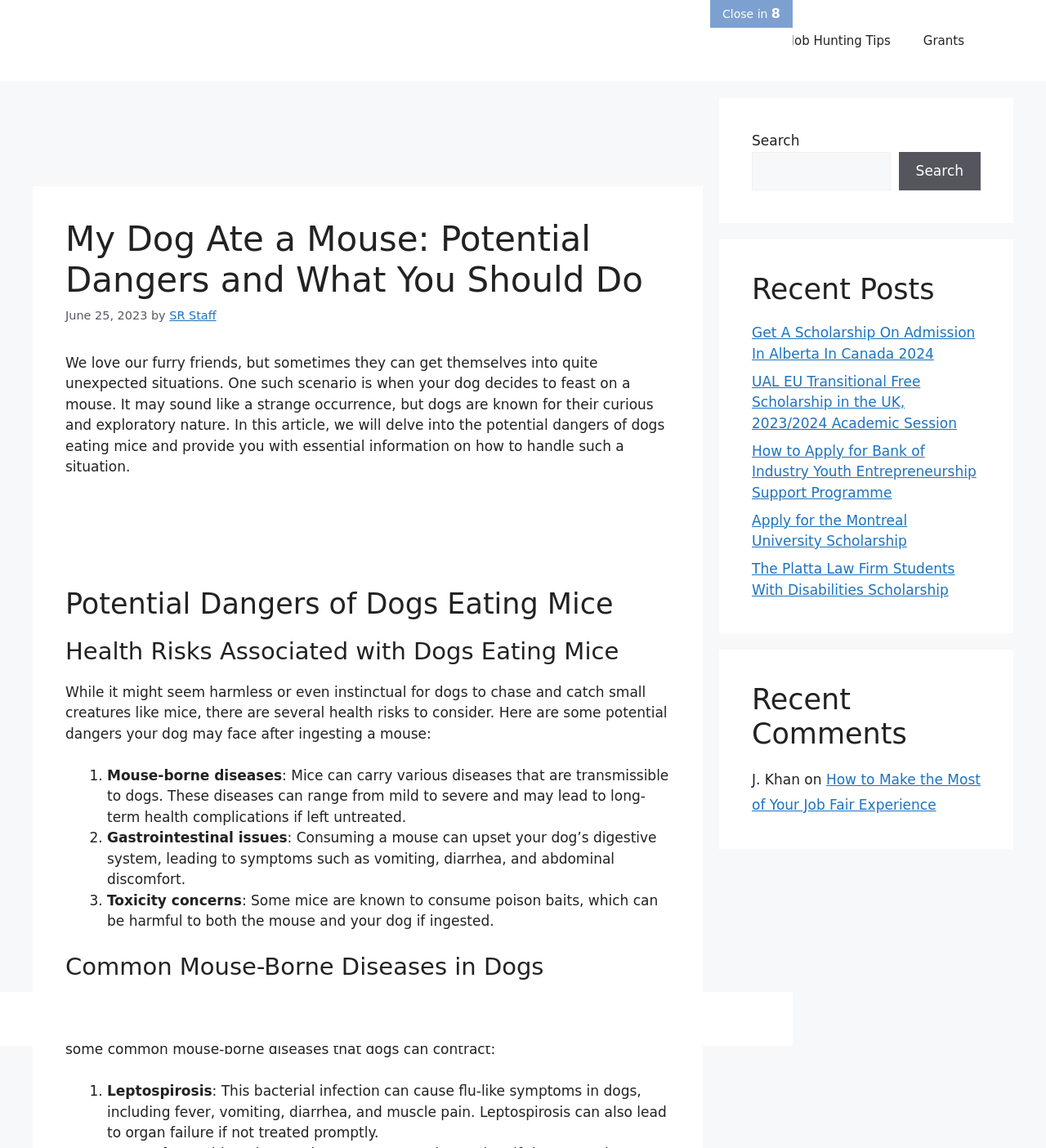What is the date of the article?
Respond to the question with a single word or phrase according to the image.

June 25, 2023